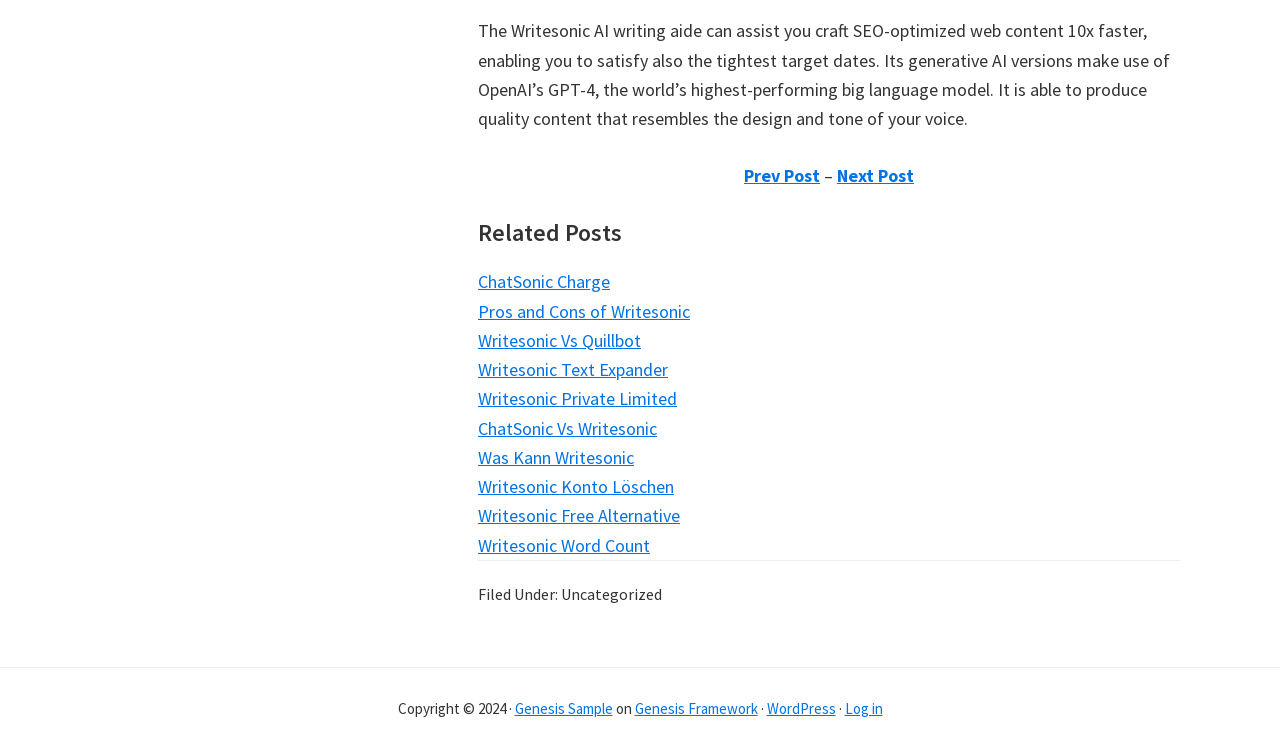Identify the bounding box of the UI element described as follows: "Pros and Cons of Writesonic". Provide the coordinates as four float numbers in the range of 0 to 1 [left, top, right, bottom].

[0.373, 0.399, 0.539, 0.43]